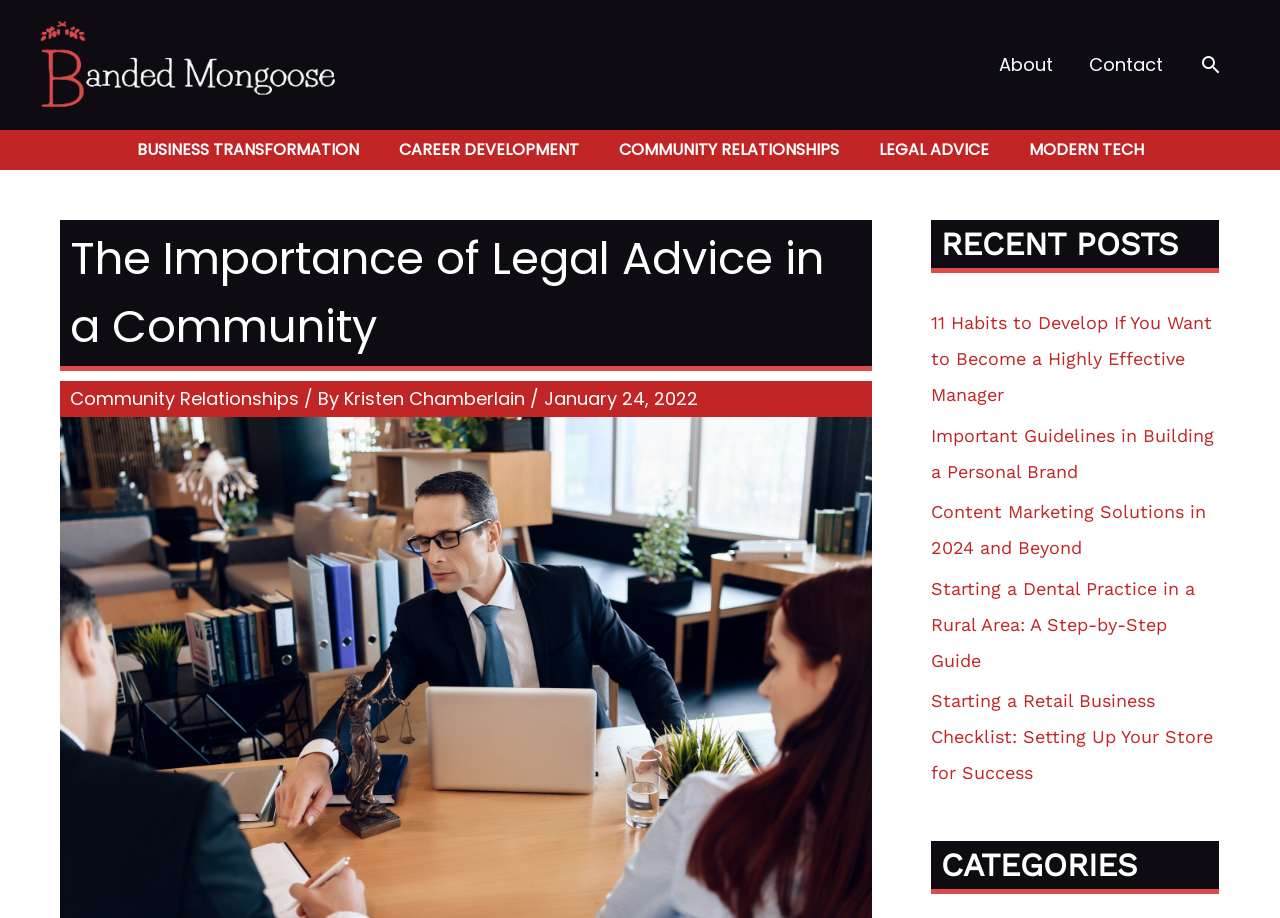Identify the bounding box coordinates of the region I need to click to complete this instruction: "read the article about Community Relationships".

[0.055, 0.42, 0.234, 0.448]